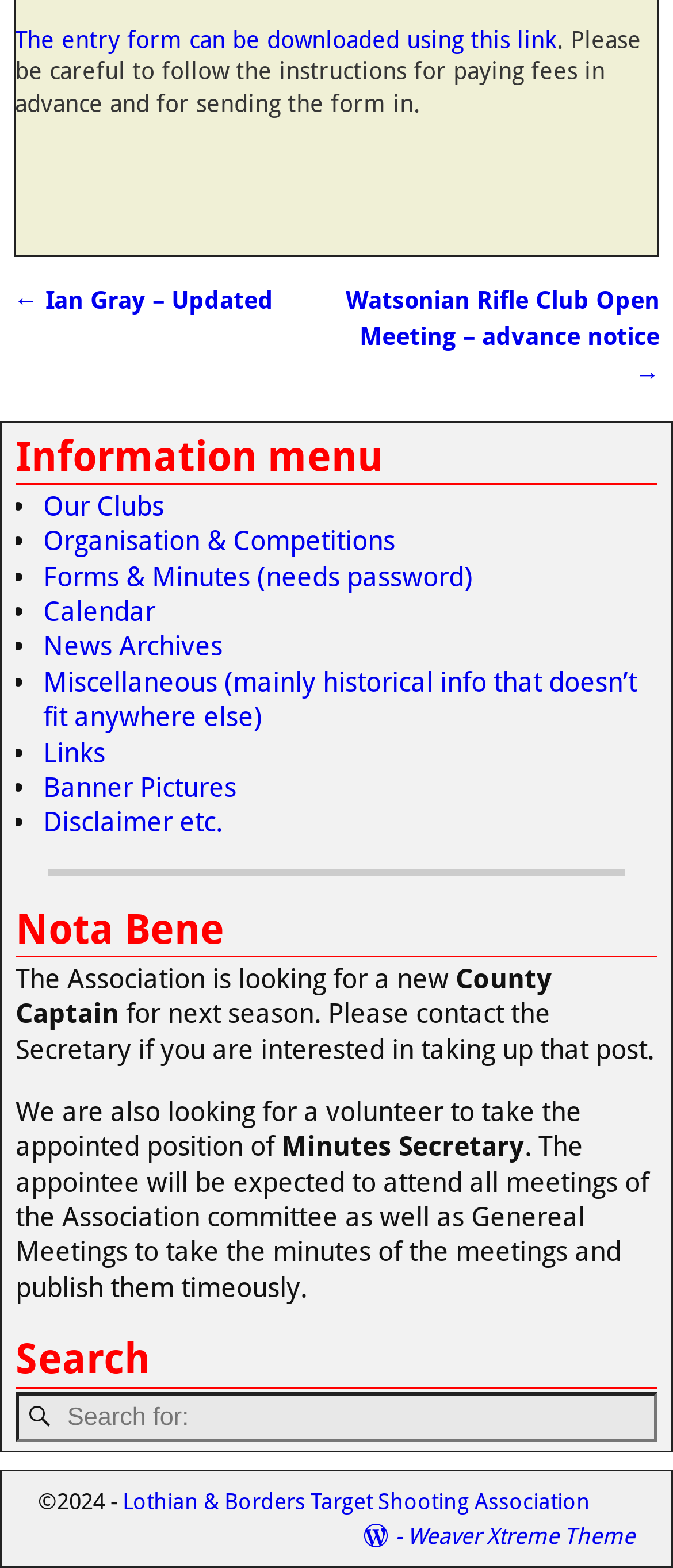Use a single word or phrase to answer the question:
What is the navigation section called?

Post navigation